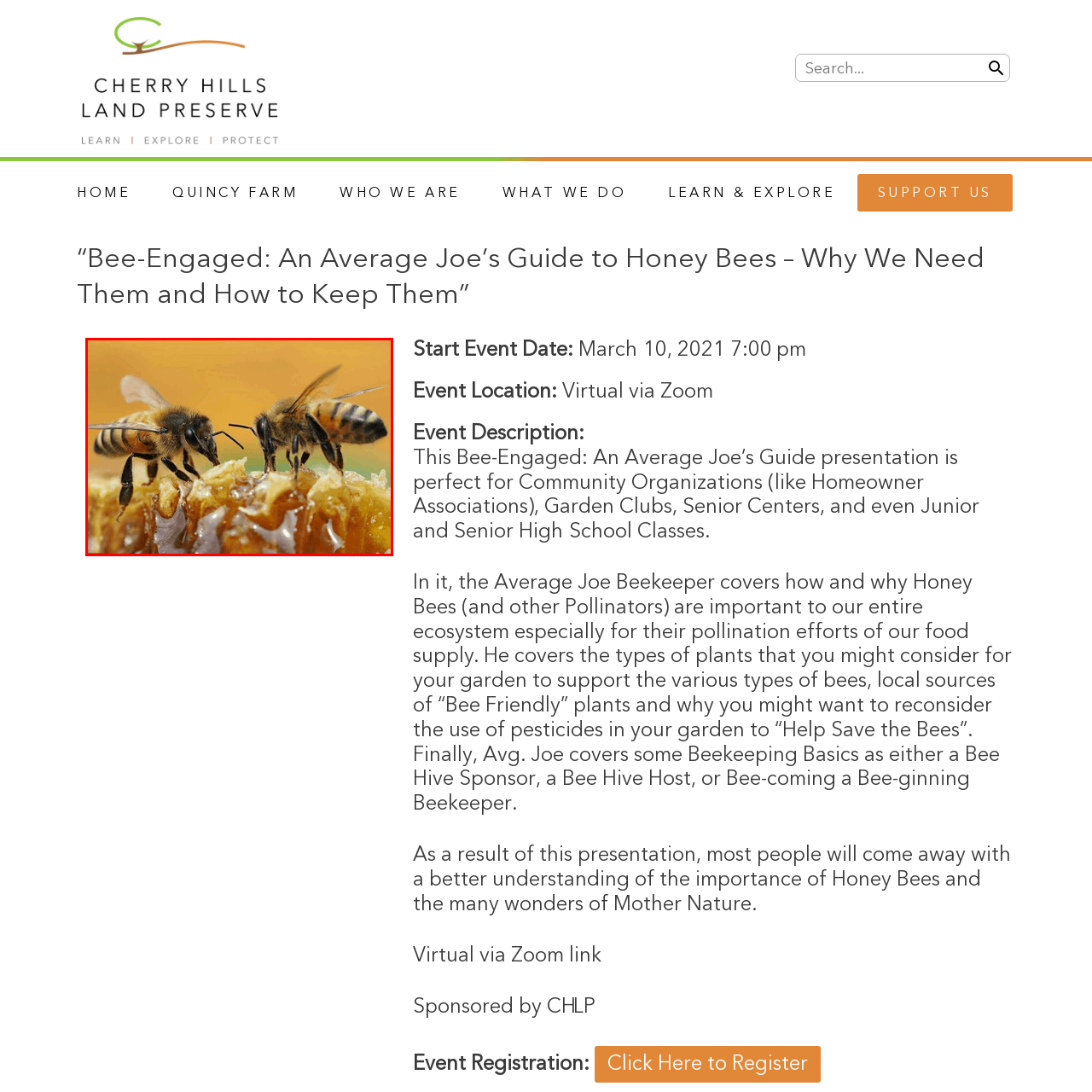View the element within the red boundary, What will attendees gain from the virtual presentation? 
Deliver your response in one word or phrase.

Insights into beekeeping basics